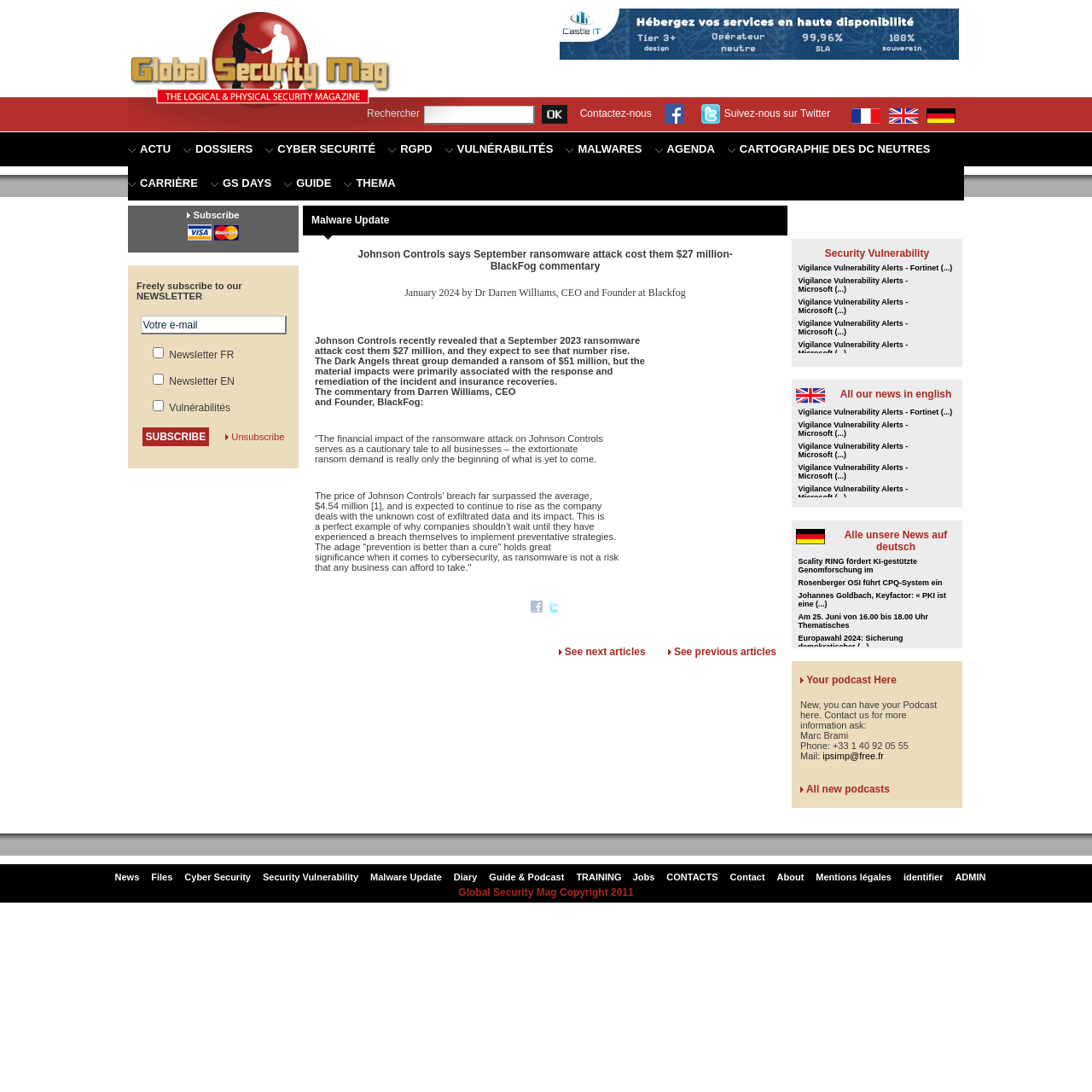Use the details in the image to answer the question thoroughly: 
Who is the CEO and Founder of BlackFog?

The article mentions that Dr Darren Williams is the CEO and Founder of BlackFog, who provides commentary on the ransomware attack on Johnson Controls.